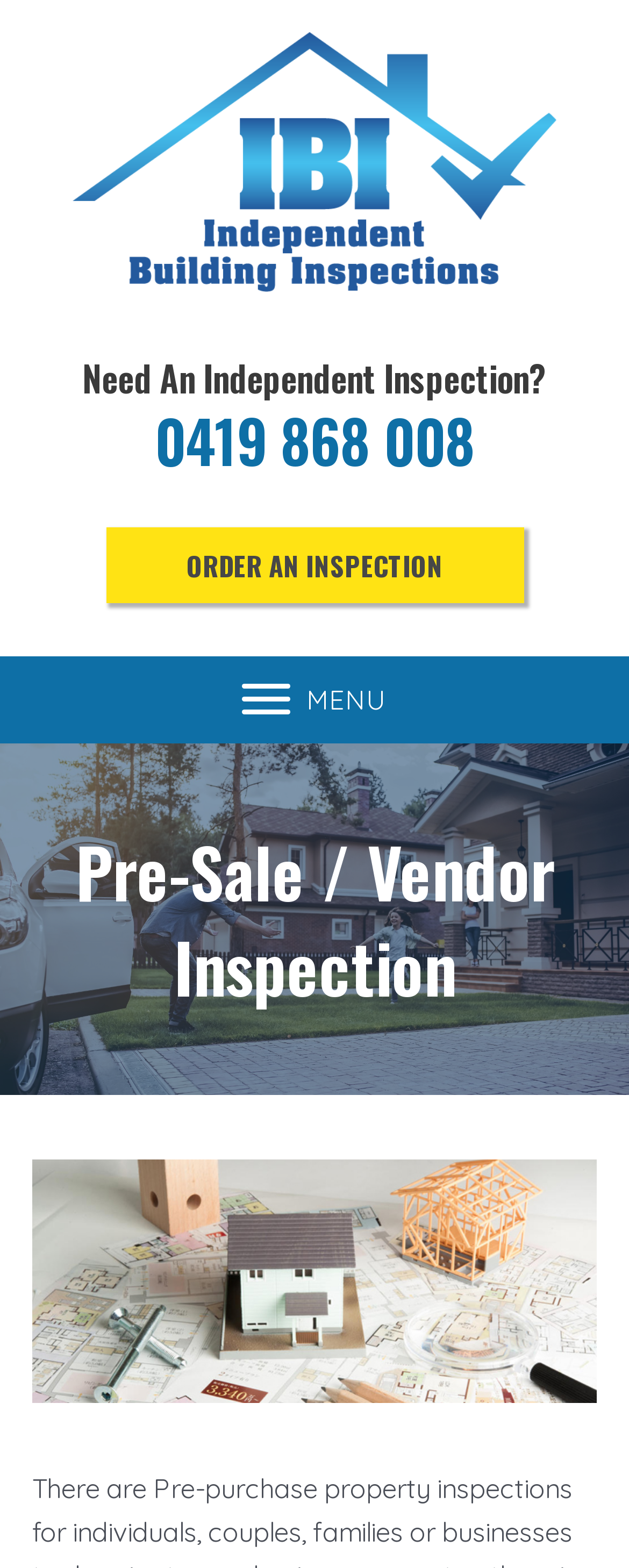Utilize the details in the image to give a detailed response to the question: Who is the person associated with the company?

I found the person associated with the company by looking at the link element with the text 'Independent Building Inspections Sydney Paul Cavallo' at the top of the webpage.